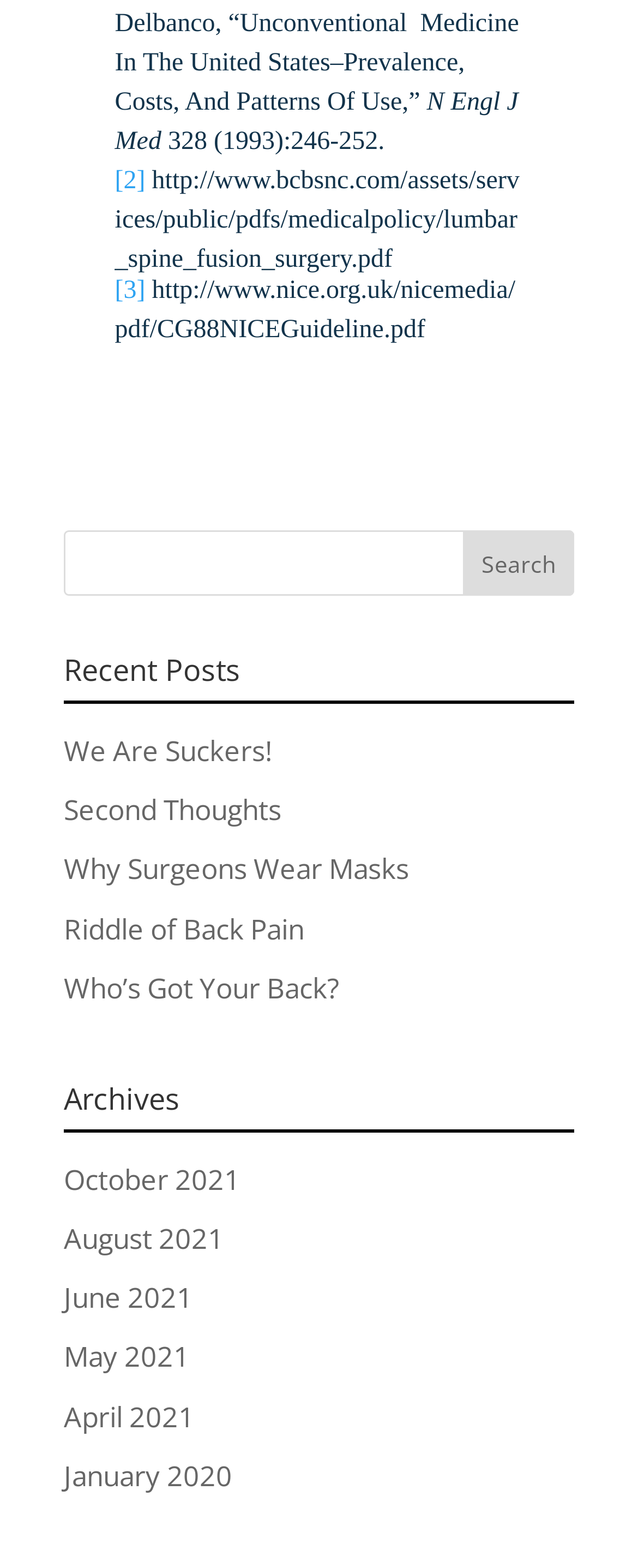What is the earliest month listed in the 'Archives' section?
Using the image as a reference, answer the question in detail.

I found the earliest month listed in the 'Archives' section by looking at the links under the 'Archives' heading and finding the earliest date, which is 'January 2020'.